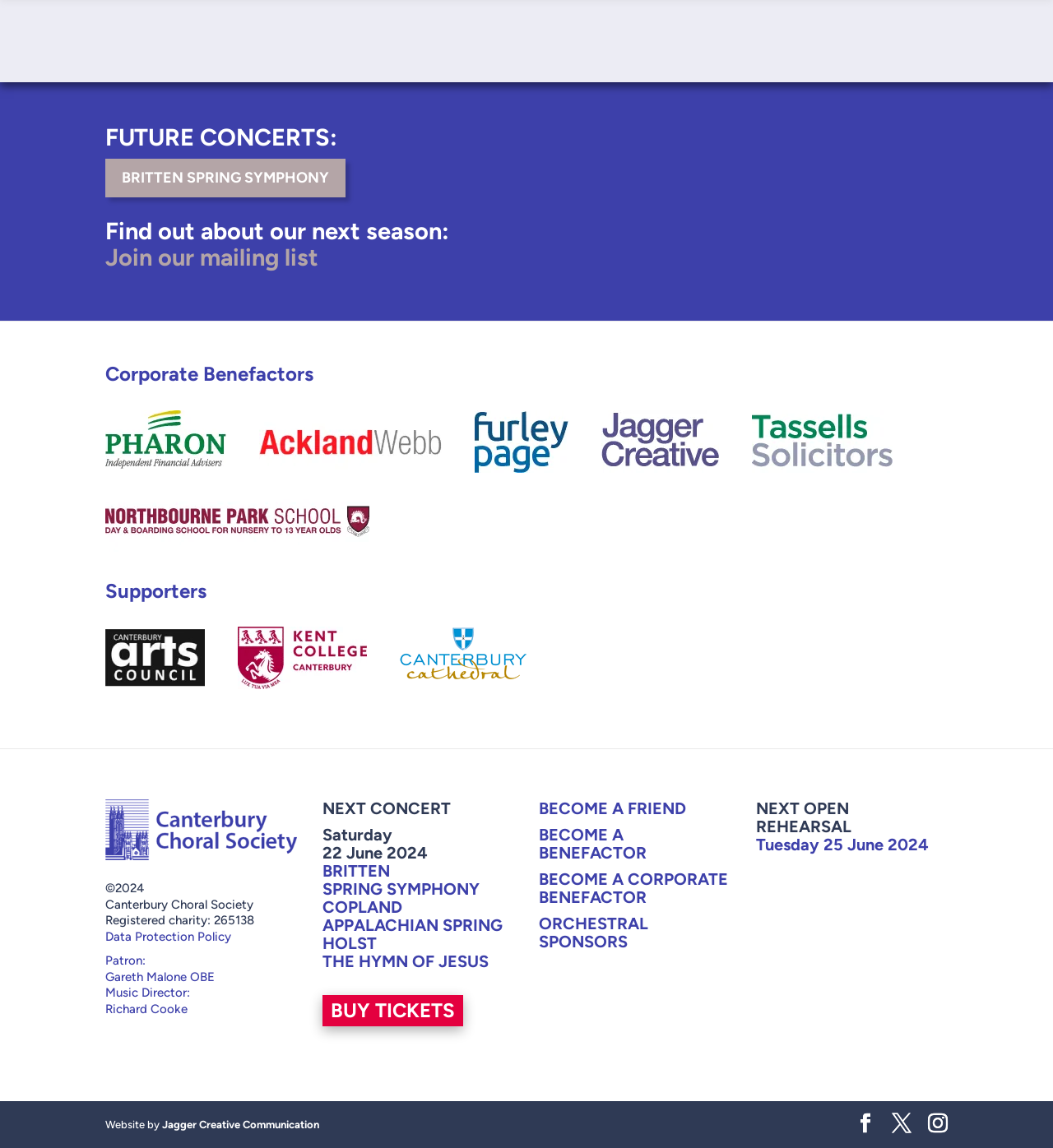Point out the bounding box coordinates of the section to click in order to follow this instruction: "Become a friend of the Canterbury Choral Society".

[0.512, 0.696, 0.652, 0.713]